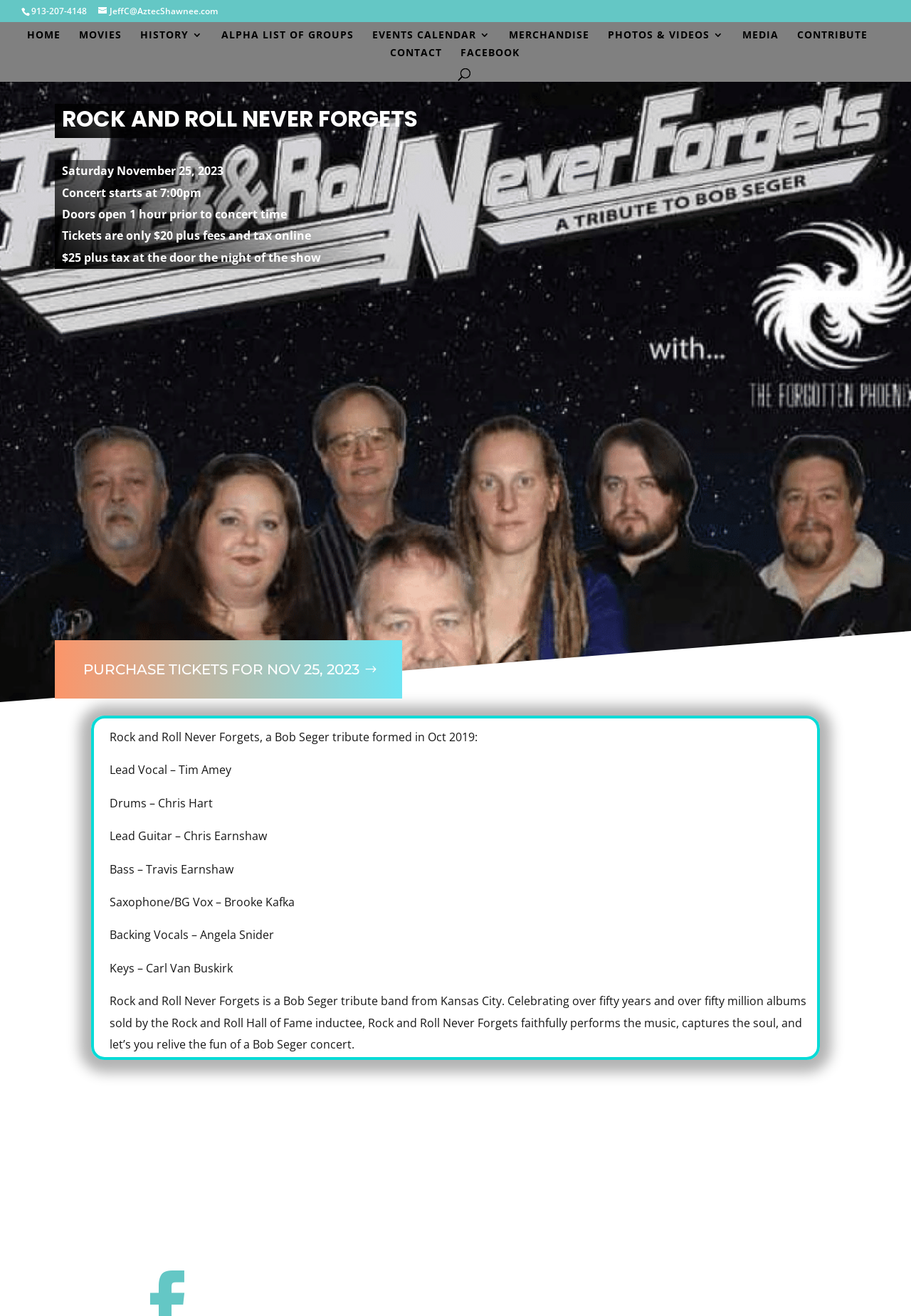Can you look at the image and give a comprehensive answer to the question:
What is available for purchase at the theater?

The availability of concessions can be found in the static text element with the bounding box coordinates [0.542, 0.926, 0.793, 0.937], which is part of the section describing the theater's amenities.